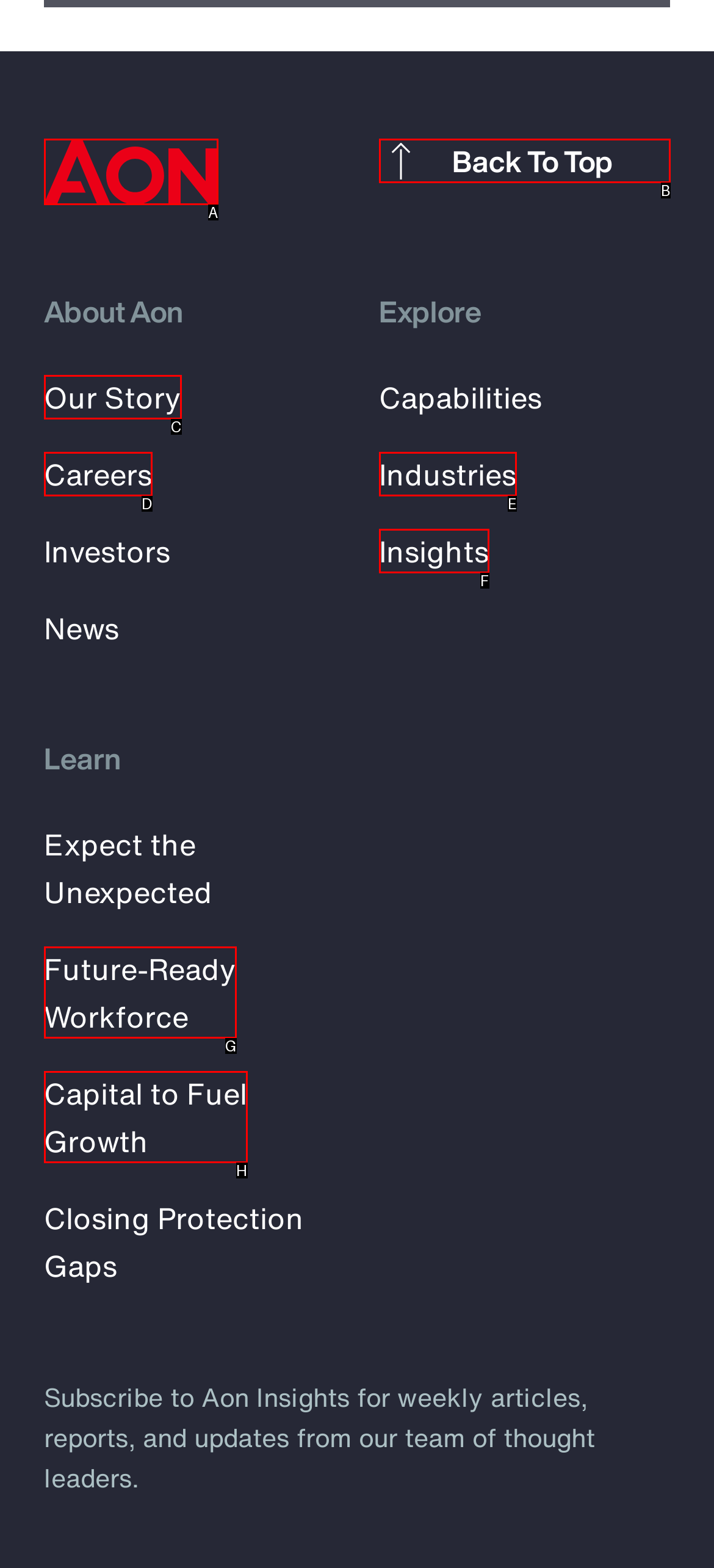Identify the HTML element that best matches the description: Insights. Provide your answer by selecting the corresponding letter from the given options.

F